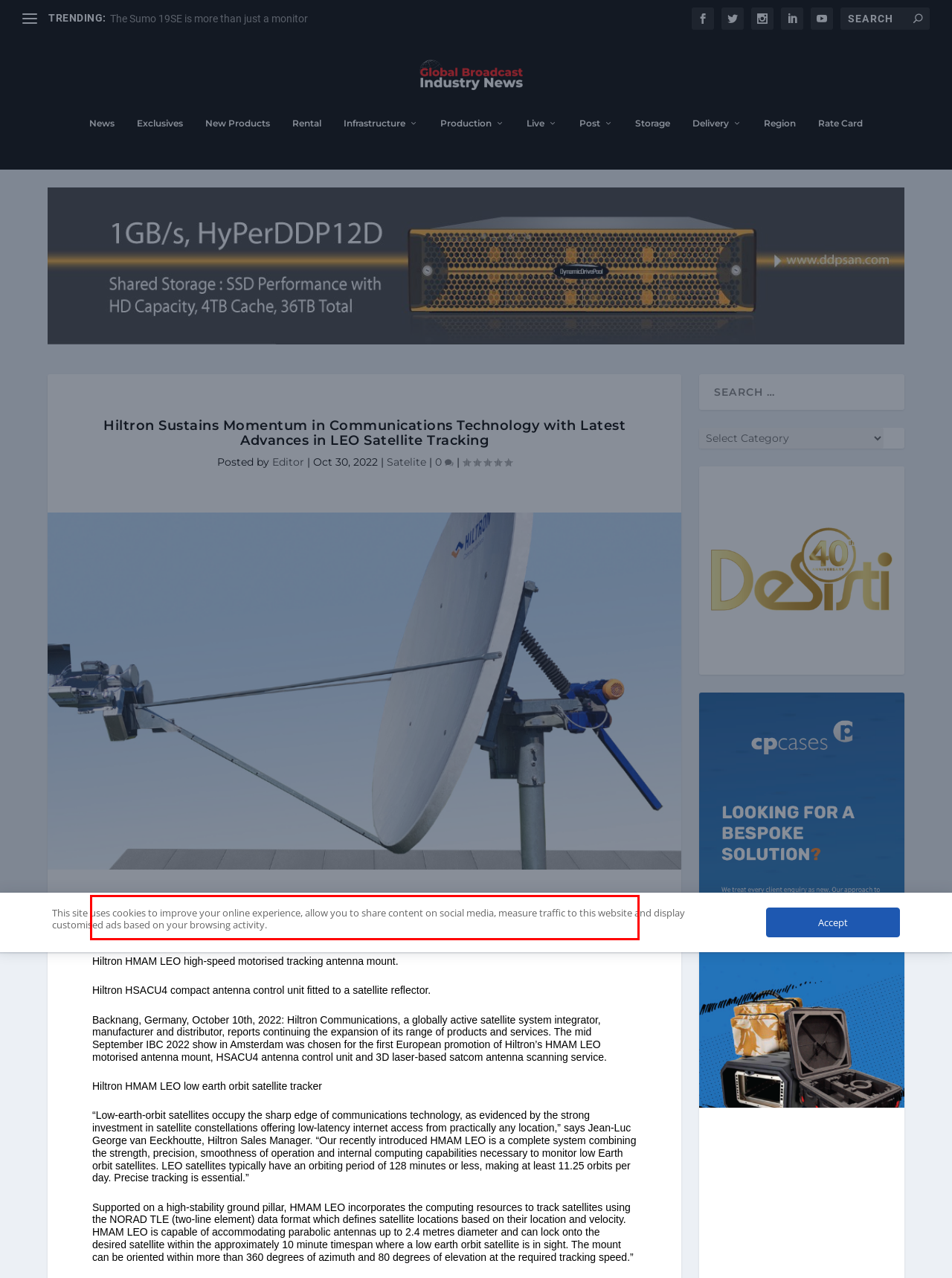Please perform OCR on the UI element surrounded by the red bounding box in the given webpage screenshot and extract its text content.

Hiltron Sustains Momentum in Communications Technology with Latest Advances in LEO Satellite Tracking, Satcom Control and 3D Laser-Based Satellite Antenna Scanning